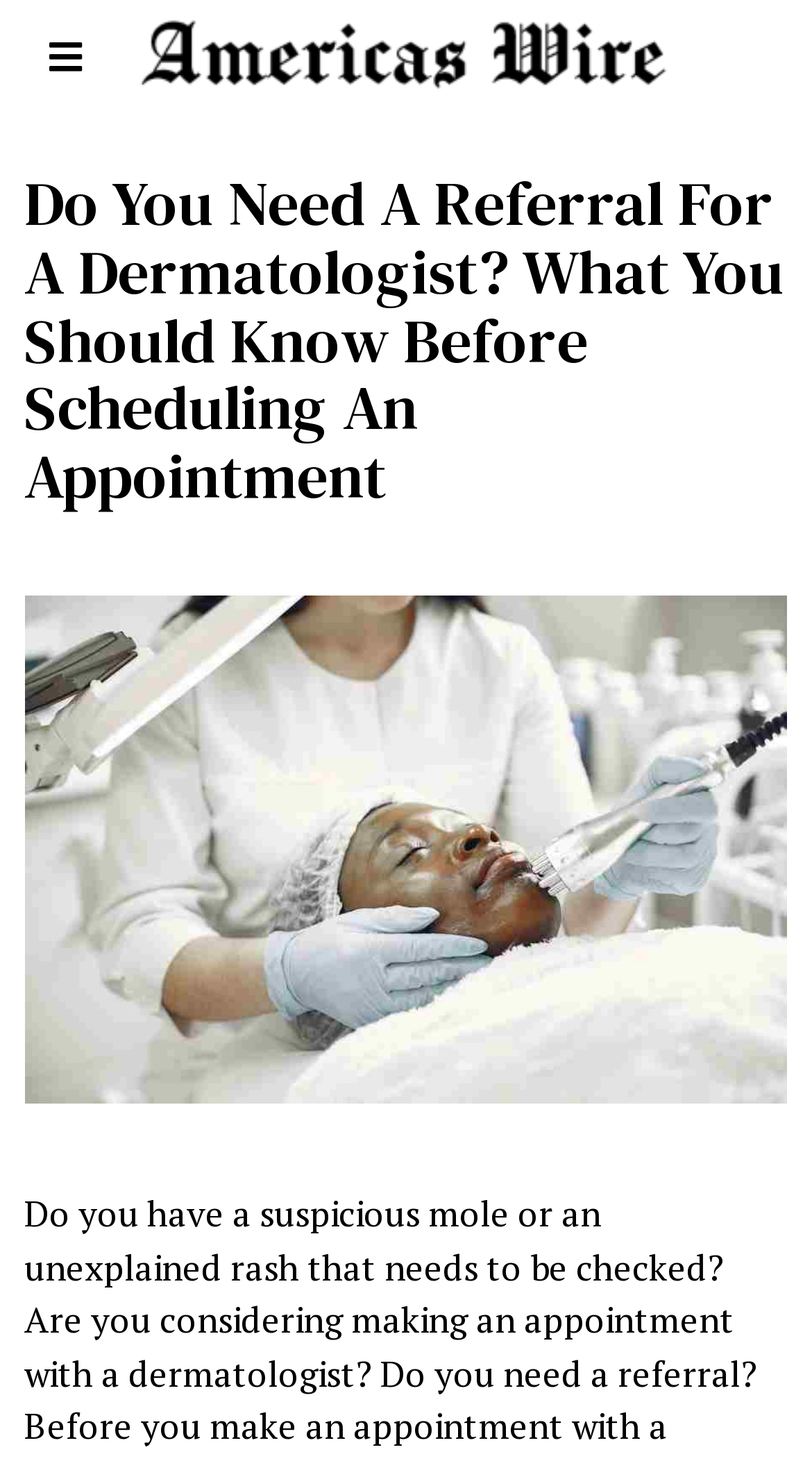Refer to the screenshot and give an in-depth answer to this question: What is the purpose of the webpage?

The purpose of the webpage is to provide information to users about dermatologist referrals, as indicated by the main heading and the content of the webpage.